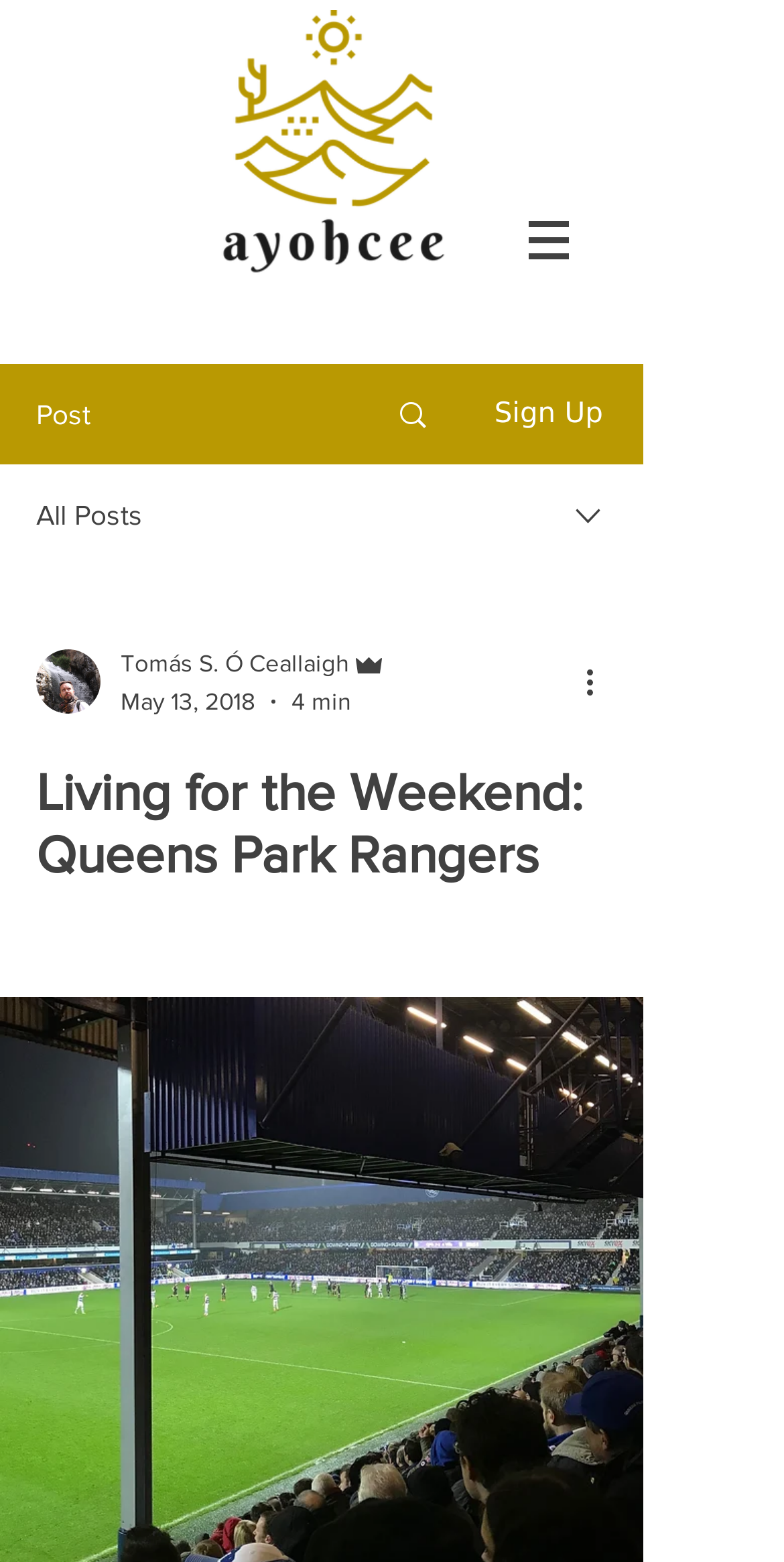Answer the question below using just one word or a short phrase: 
How many social media icons are there?

2